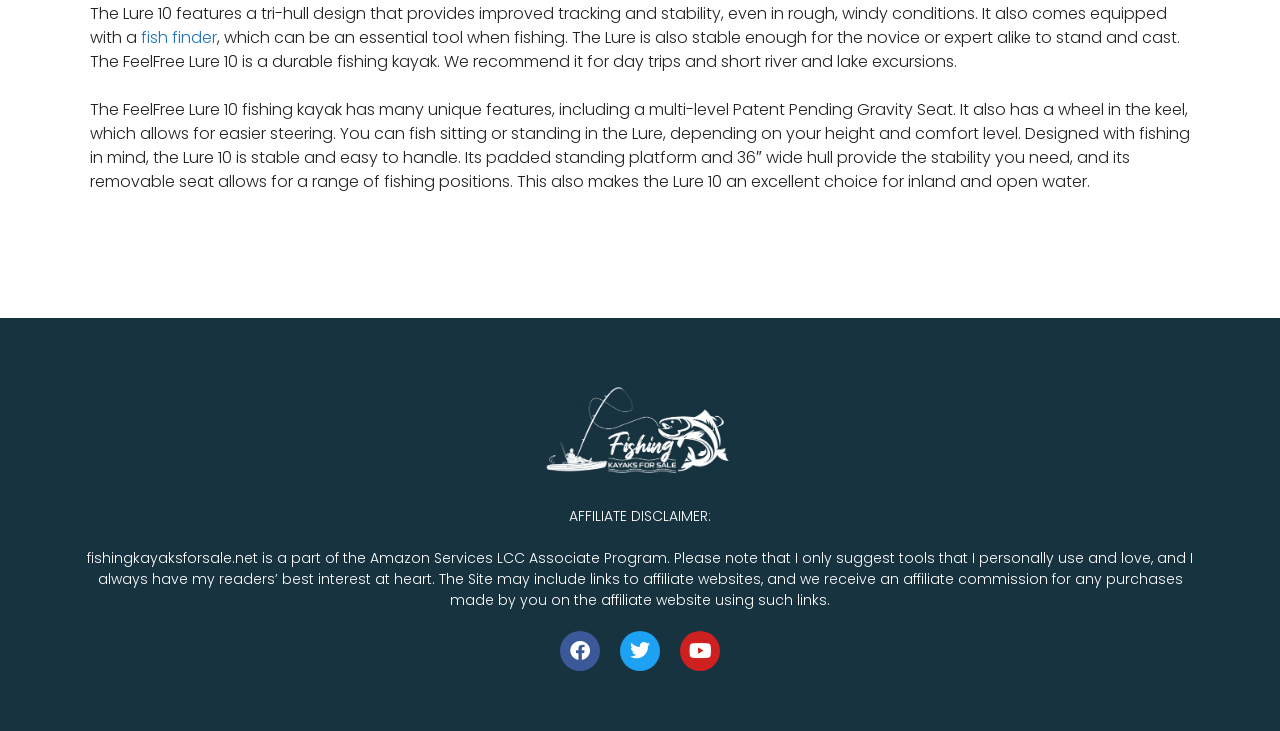Provide a one-word or one-phrase answer to the question:
What is the purpose of the wheel in the keel?

Easier steering